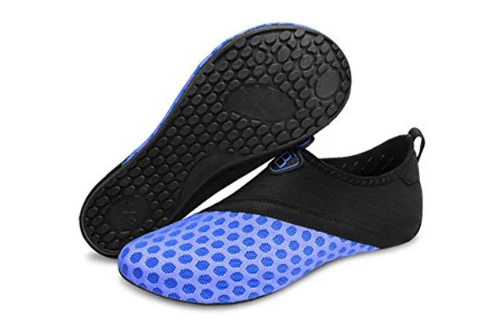Describe all the elements in the image with great detail.

The image showcases the Barerun Barefoot Quick-Dry Water Sports Shoes, a stylish and functional footwear option designed for water-based activities. These shoes feature a unique lightweight construction with a breathable textile fabric that allows for comfort and ventilation, mimicking the barefoot feel while providing essential grip and protection. The soles are crafted from durable rubber, which not only offers anti-slip properties but also safeguards your feet against sharp objects and hot sand. The vibrant blue and black color scheme adds to its appeal, making it an attractive choice for both fashion and function. Ideal for water sports enthusiasts, these shoes ensure a secure and comfortable fit, allowing for effortless wear and removal thanks to their flexible neckline.